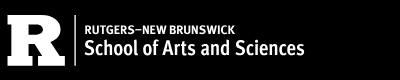Provide a one-word or brief phrase answer to the question:
What is the name of the school represented by the logo?

School of Arts and Sciences